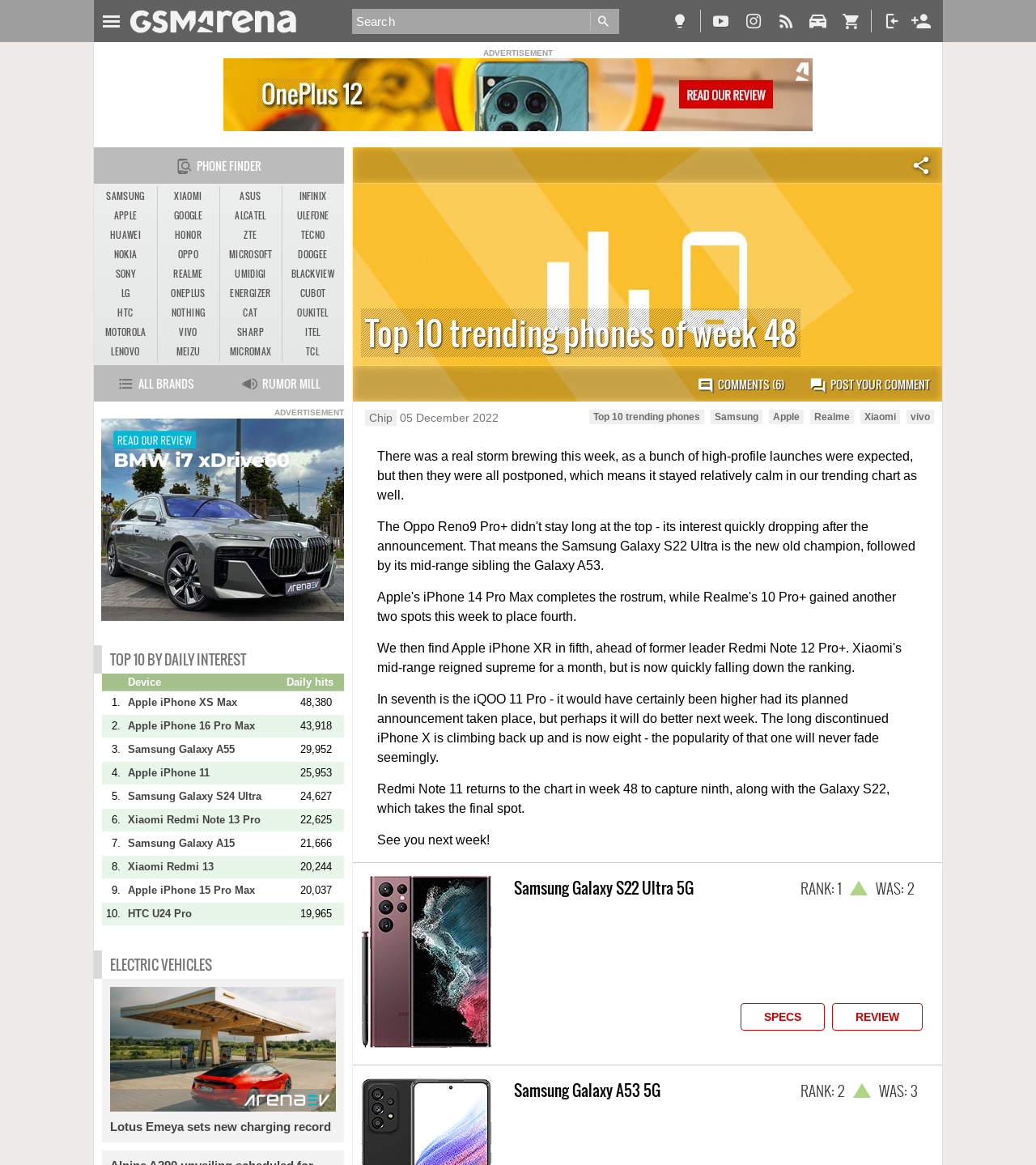What is the rank of the Samsung Galaxy S22 Ultra 5G?
Provide a detailed answer to the question, using the image to inform your response.

I found the heading element that contains the text 'Samsung Galaxy S22 Ultra 5G RANK: 1WAS: 2', which indicates that the rank of the Samsung Galaxy S22 Ultra 5G is 1.